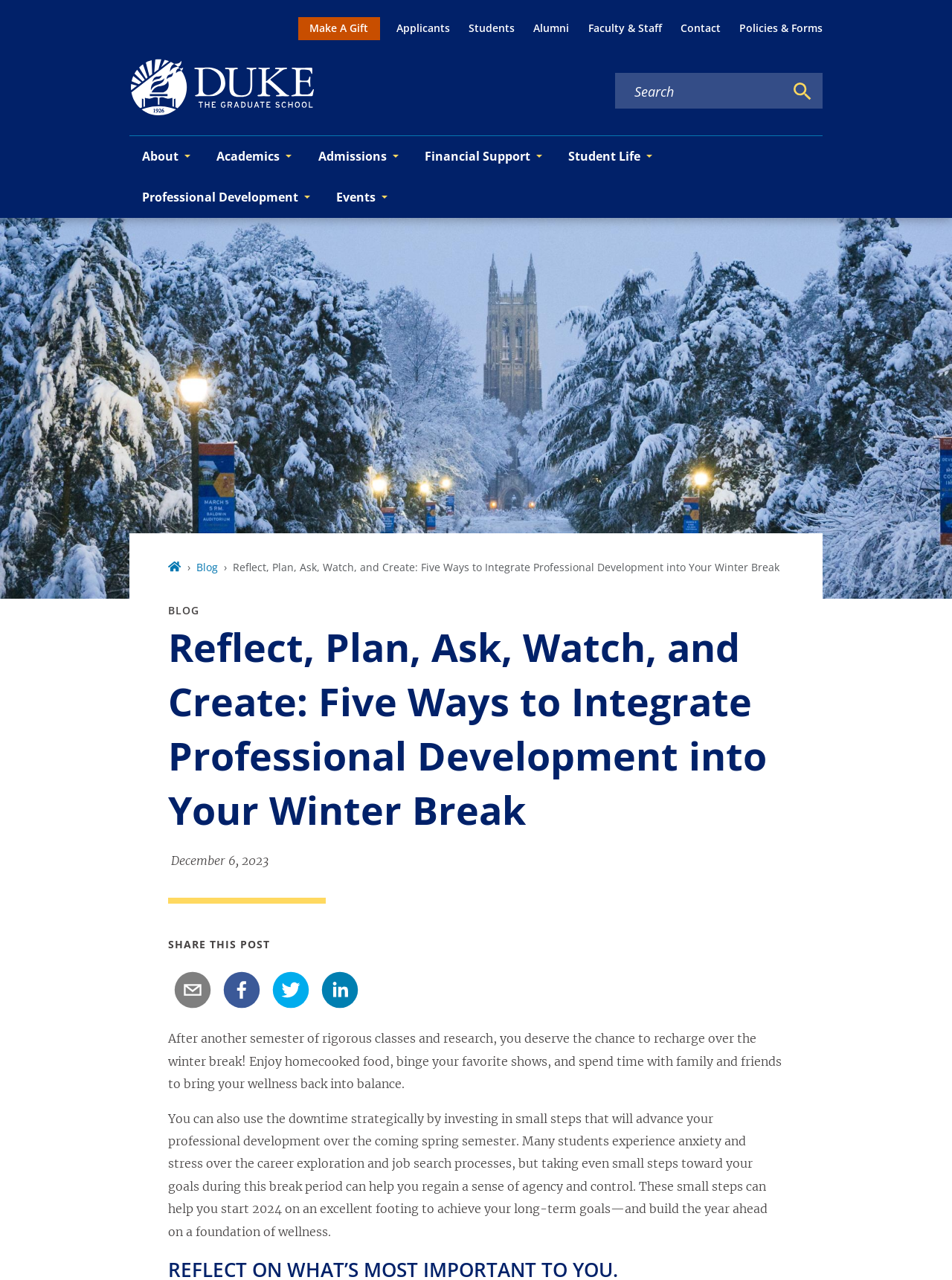Respond with a single word or phrase to the following question:
What is the author's suggestion to reduce anxiety and stress?

Take small steps towards goals